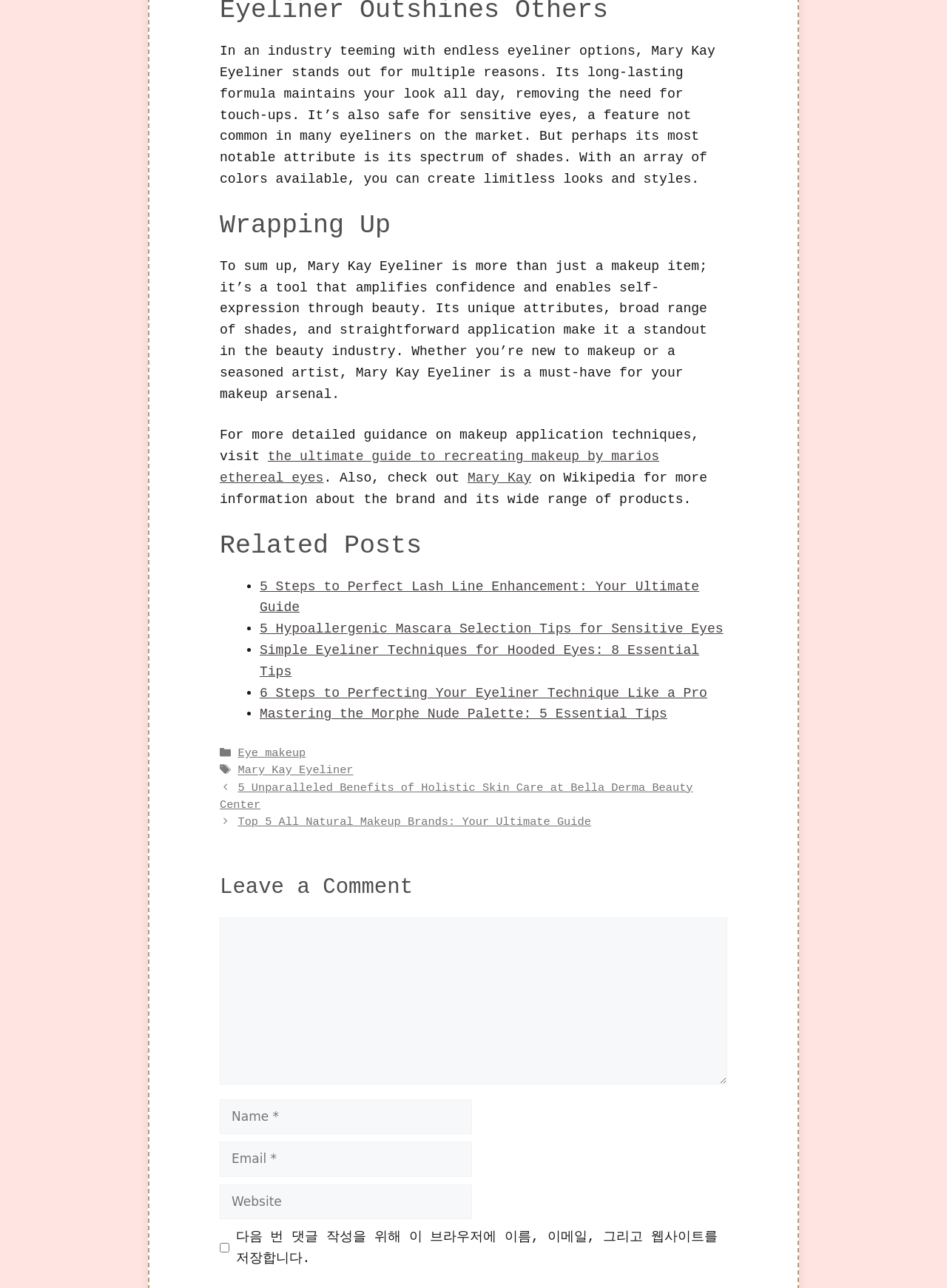With reference to the screenshot, provide a detailed response to the question below:
What is the category of the article?

The article is categorized under 'Eye makeup' and also has a tag 'Mary Kay Eyeliner', indicating that it falls under the category of eye makeup.